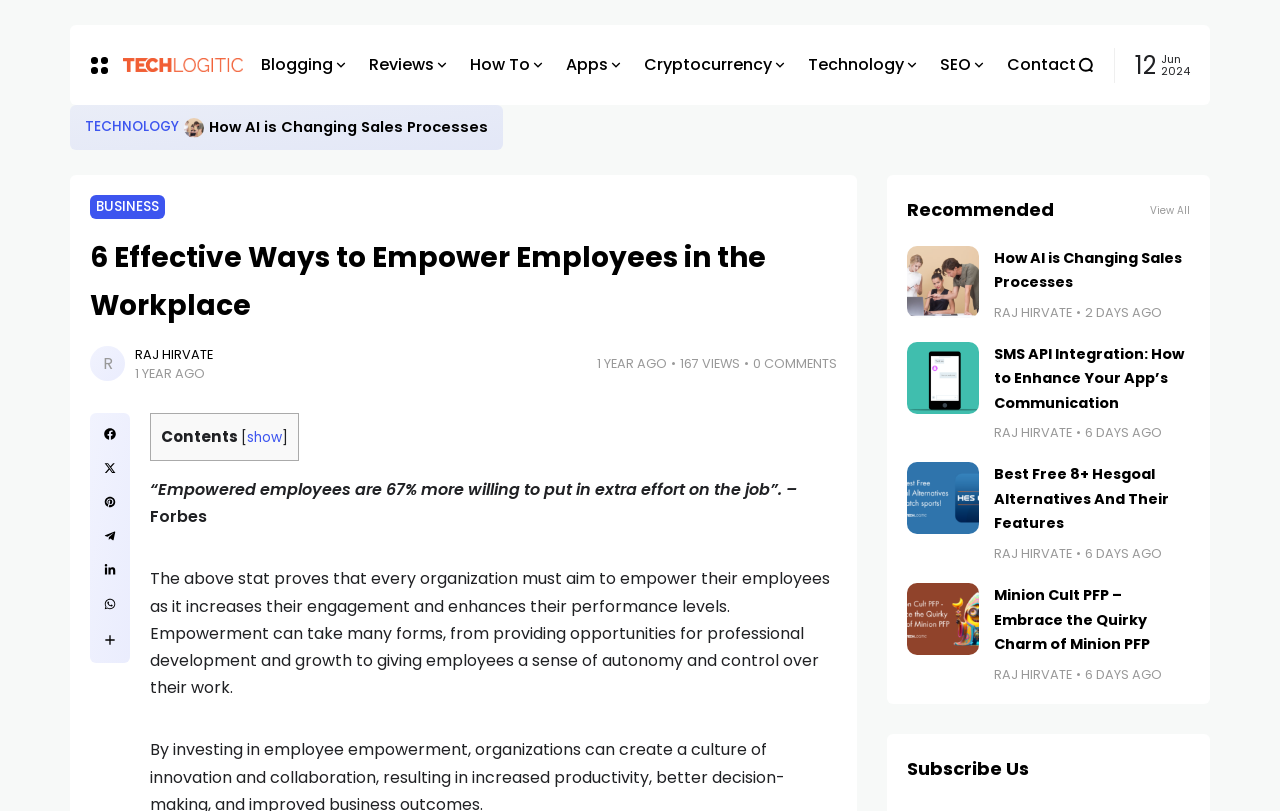Using the provided element description: "show", determine the bounding box coordinates of the corresponding UI element in the screenshot.

[0.193, 0.528, 0.22, 0.551]